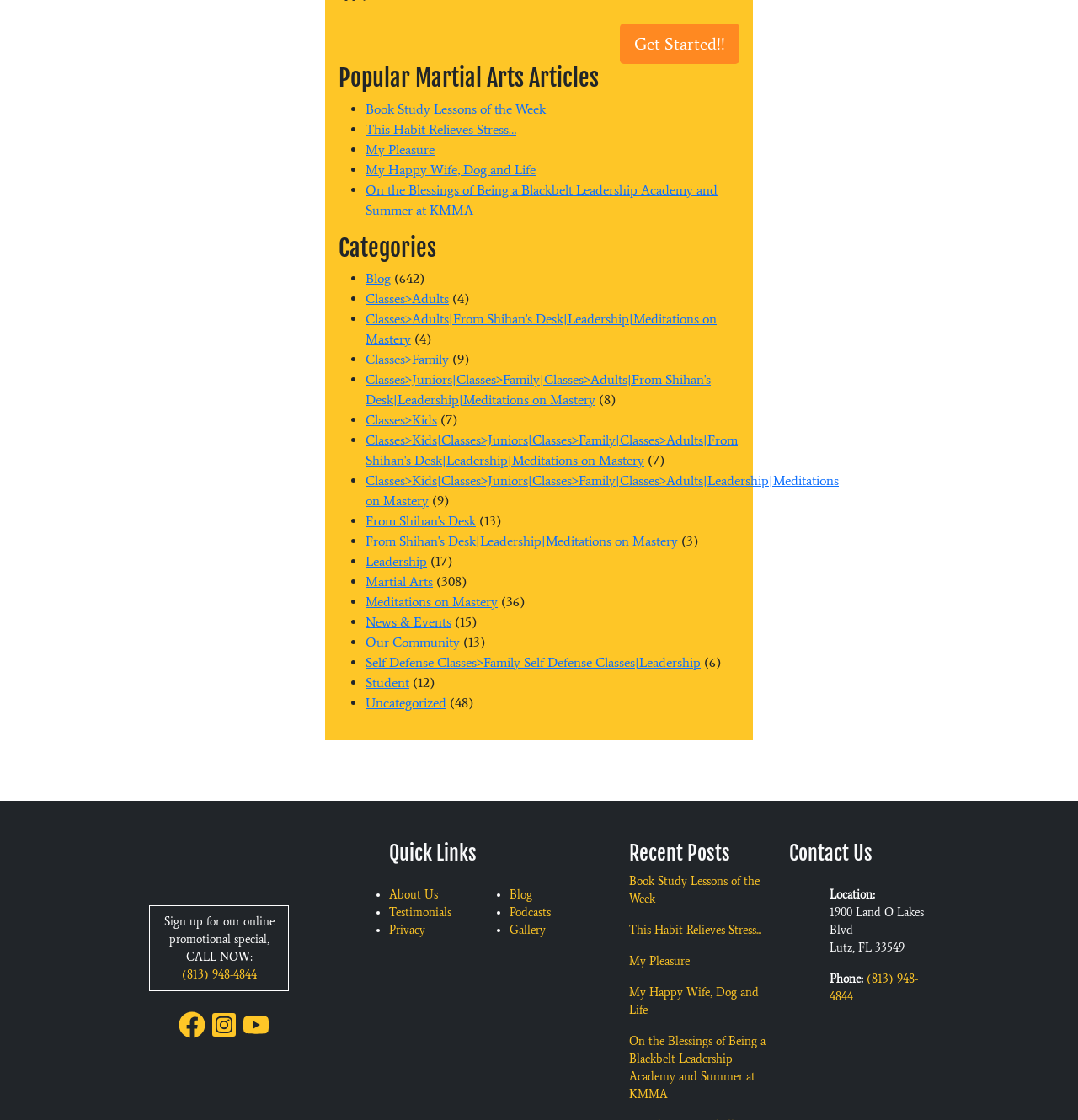Locate the bounding box coordinates of the segment that needs to be clicked to meet this instruction: "Click the 'Get Started!!' button".

[0.575, 0.021, 0.686, 0.057]